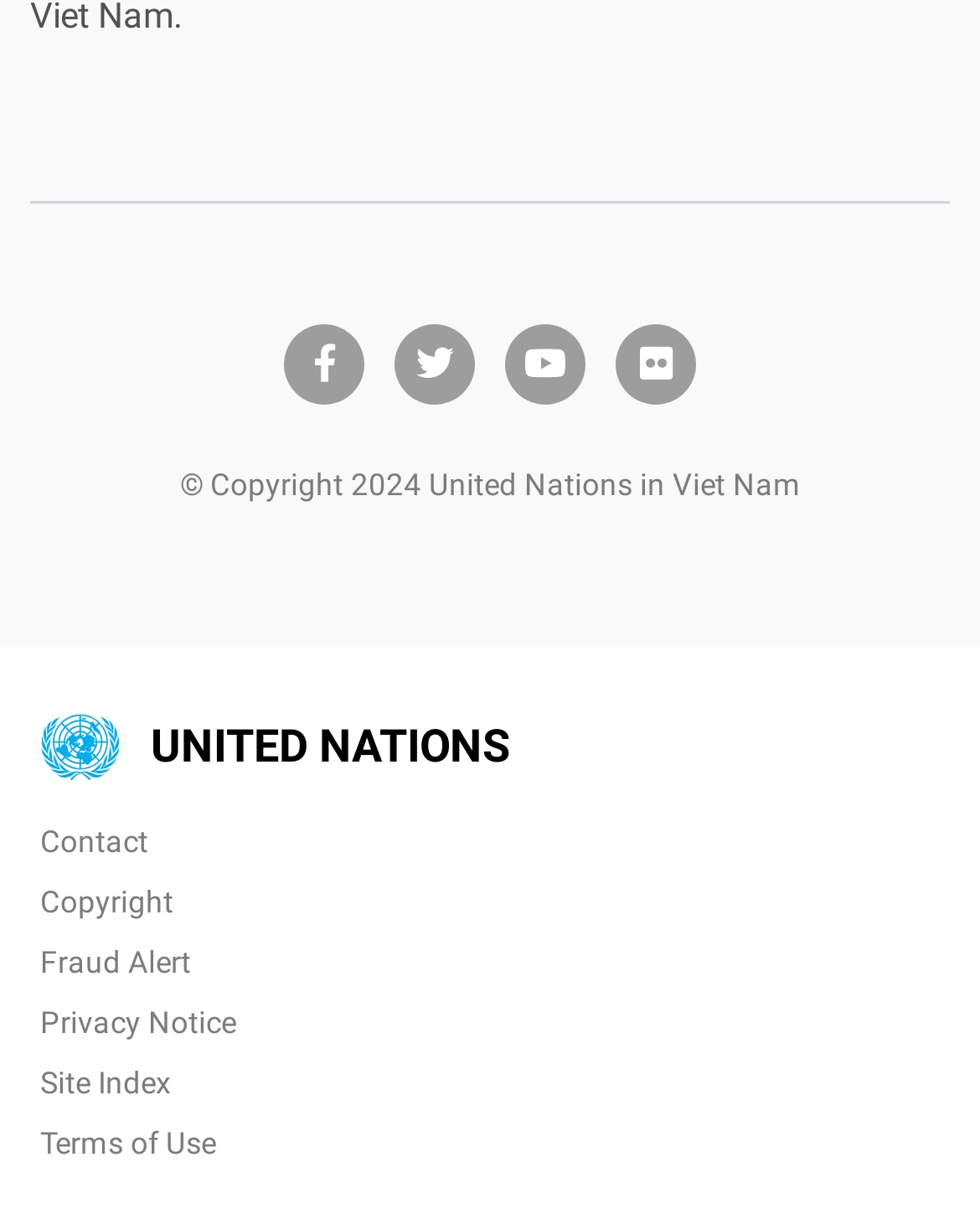Determine the bounding box coordinates for the clickable element to execute this instruction: "contact united nations". Provide the coordinates as four float numbers between 0 and 1, i.e., [left, top, right, bottom].

[0.041, 0.682, 0.151, 0.711]